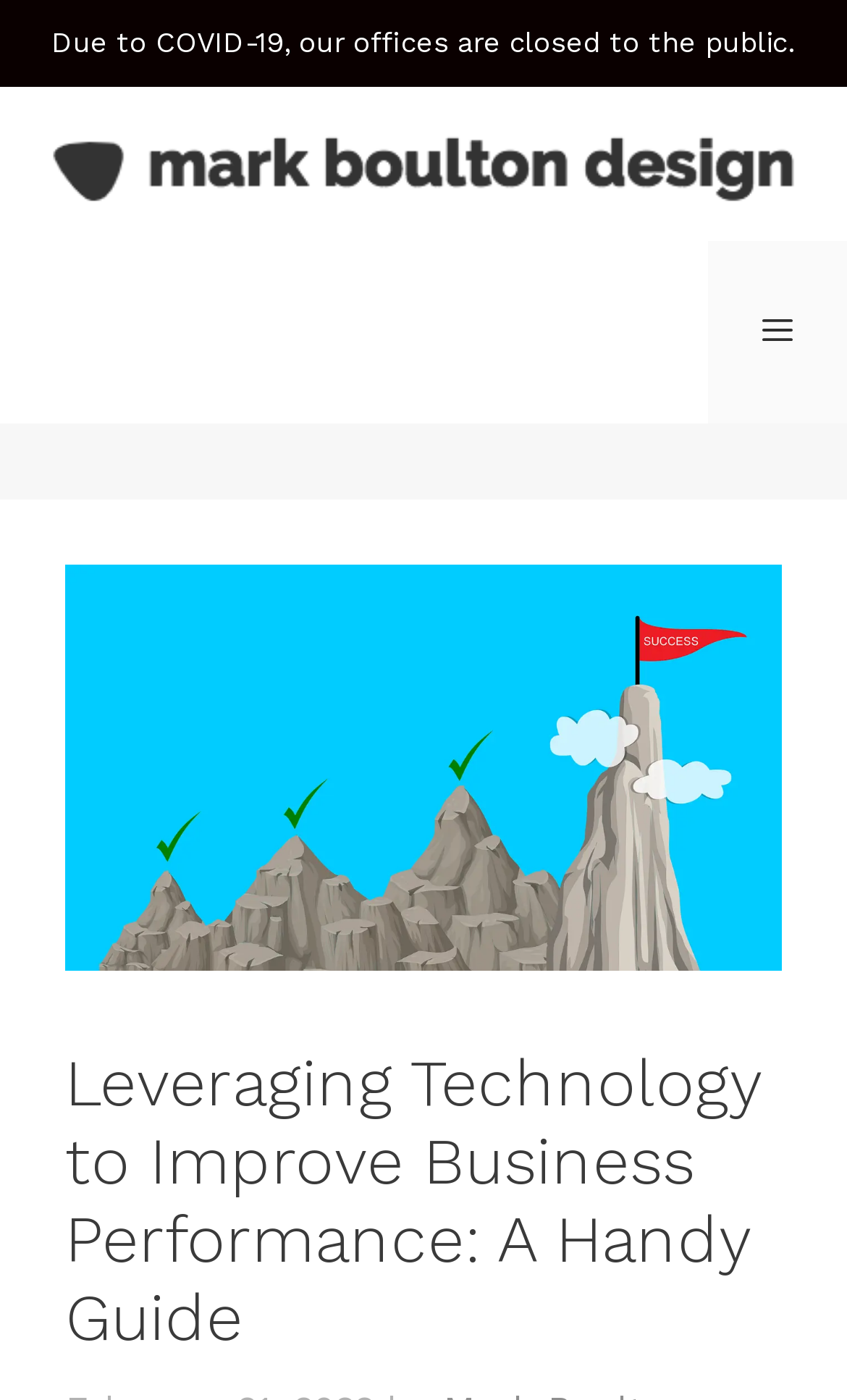Please locate and retrieve the main header text of the webpage.

Leveraging Technology to Improve Business Performance: A Handy Guide